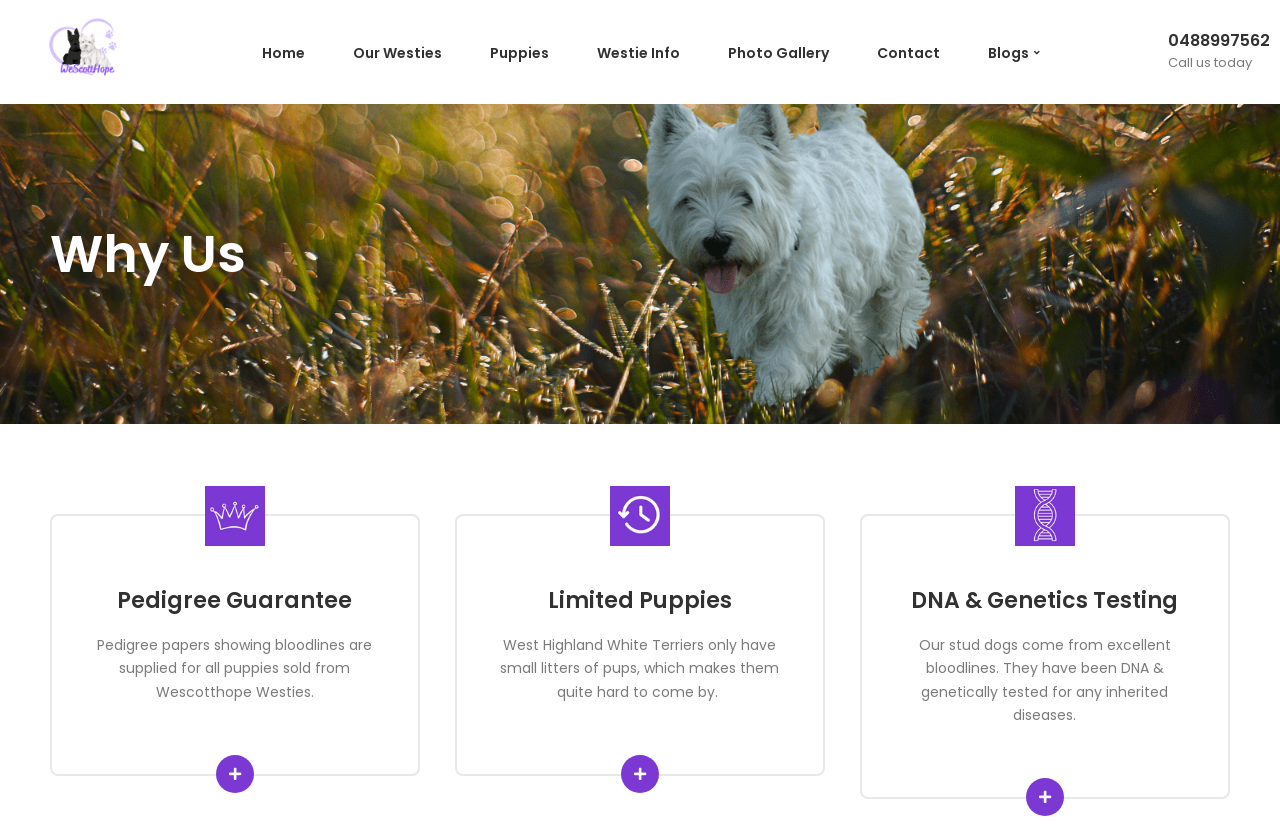Identify the bounding box coordinates of the region that should be clicked to execute the following instruction: "Click on the 'Wescotthopewesties' logo".

[0.023, 0.0, 0.105, 0.124]